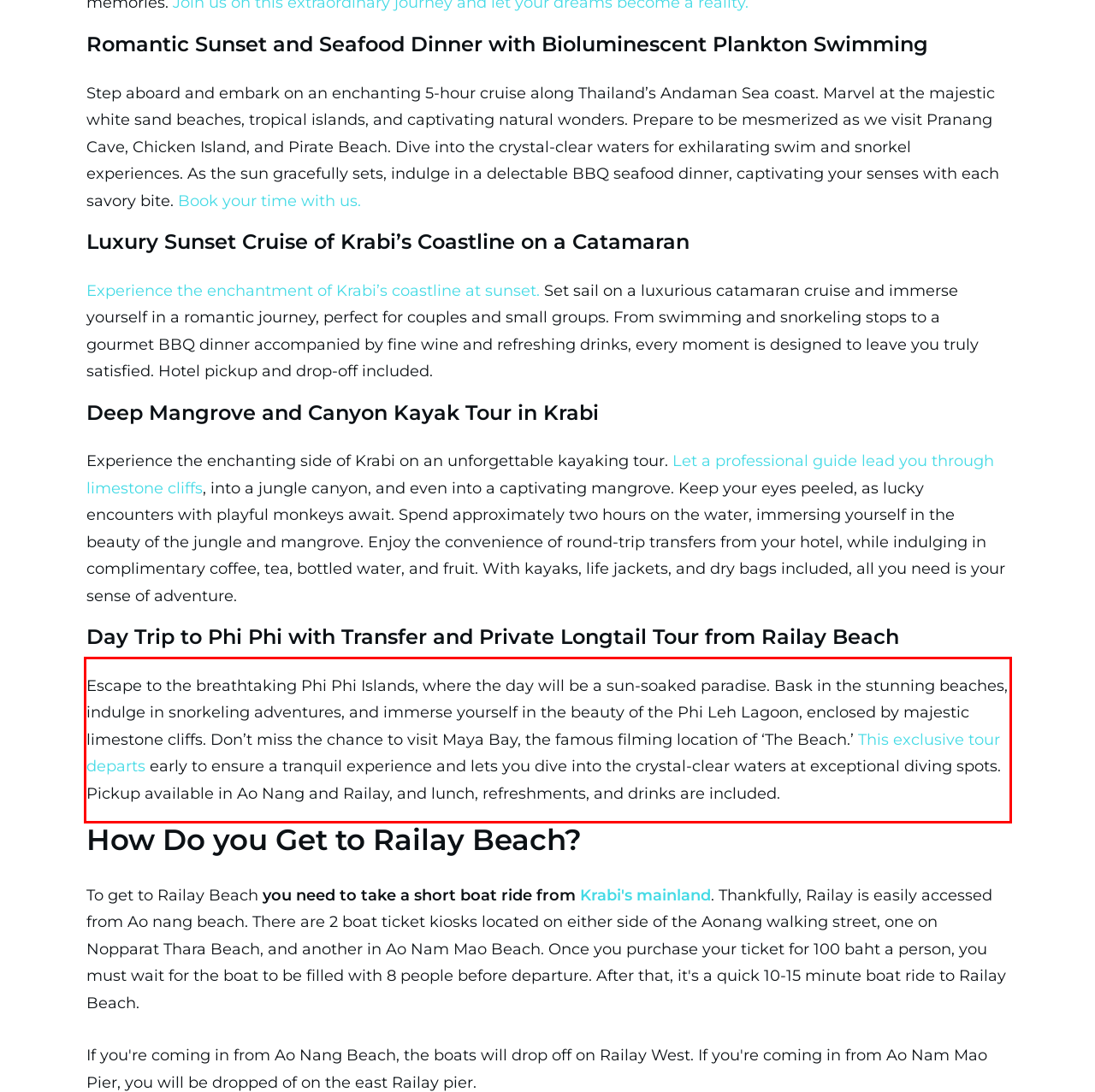Analyze the screenshot of a webpage where a red rectangle is bounding a UI element. Extract and generate the text content within this red bounding box.

Escape to the breathtaking Phi Phi Islands, where the day will be a sun-soaked paradise. Bask in the stunning beaches, indulge in snorkeling adventures, and immerse yourself in the beauty of the Phi Leh Lagoon, enclosed by majestic limestone cliffs. Don’t miss the chance to visit Maya Bay, the famous filming location of ‘The Beach.’ This exclusive tour departs early to ensure a tranquil experience and lets you dive into the crystal-clear waters at exceptional diving spots. Pickup available in Ao Nang and Railay, and lunch, refreshments, and drinks are included.